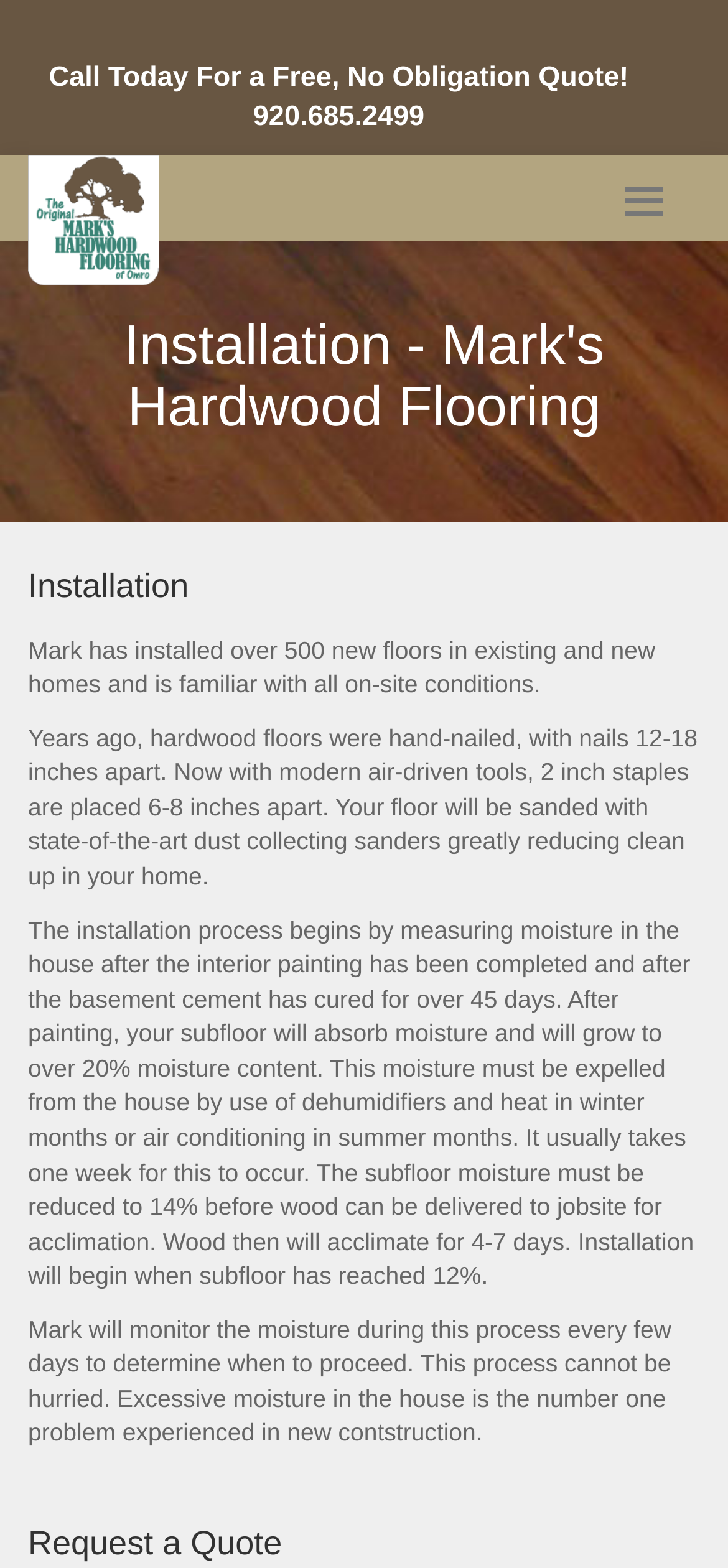Give a one-word or phrase response to the following question: What is the purpose of using dehumidifiers and heat in winter months?

to expel moisture from the house